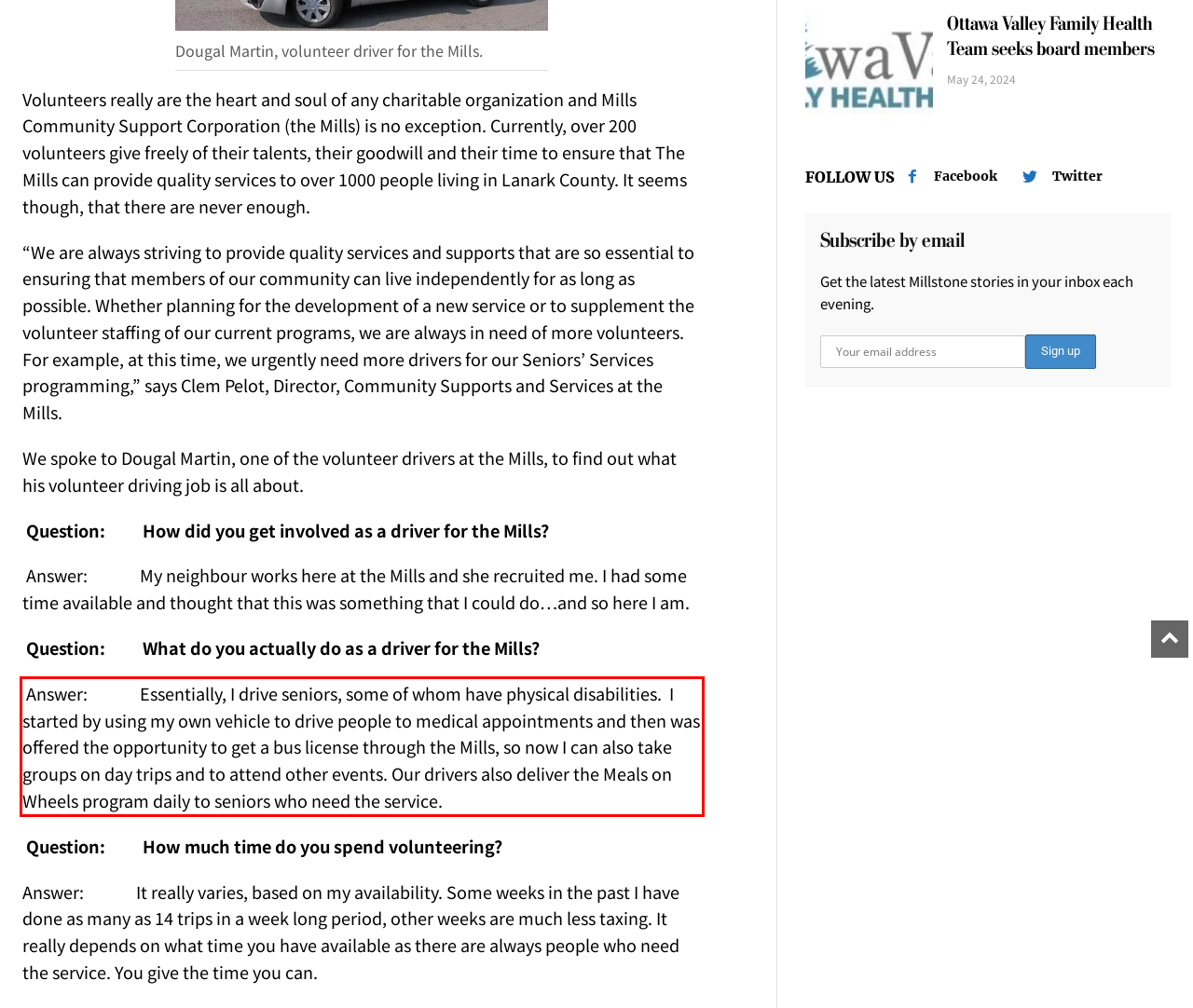Identify the text inside the red bounding box in the provided webpage screenshot and transcribe it.

Answer: Essentially, I drive seniors, some of whom have physical disabilities. I started by using my own vehicle to drive people to medical appointments and then was offered the opportunity to get a bus license through the Mills, so now I can also take groups on day trips and to attend other events. Our drivers also deliver the Meals on Wheels program daily to seniors who need the service.